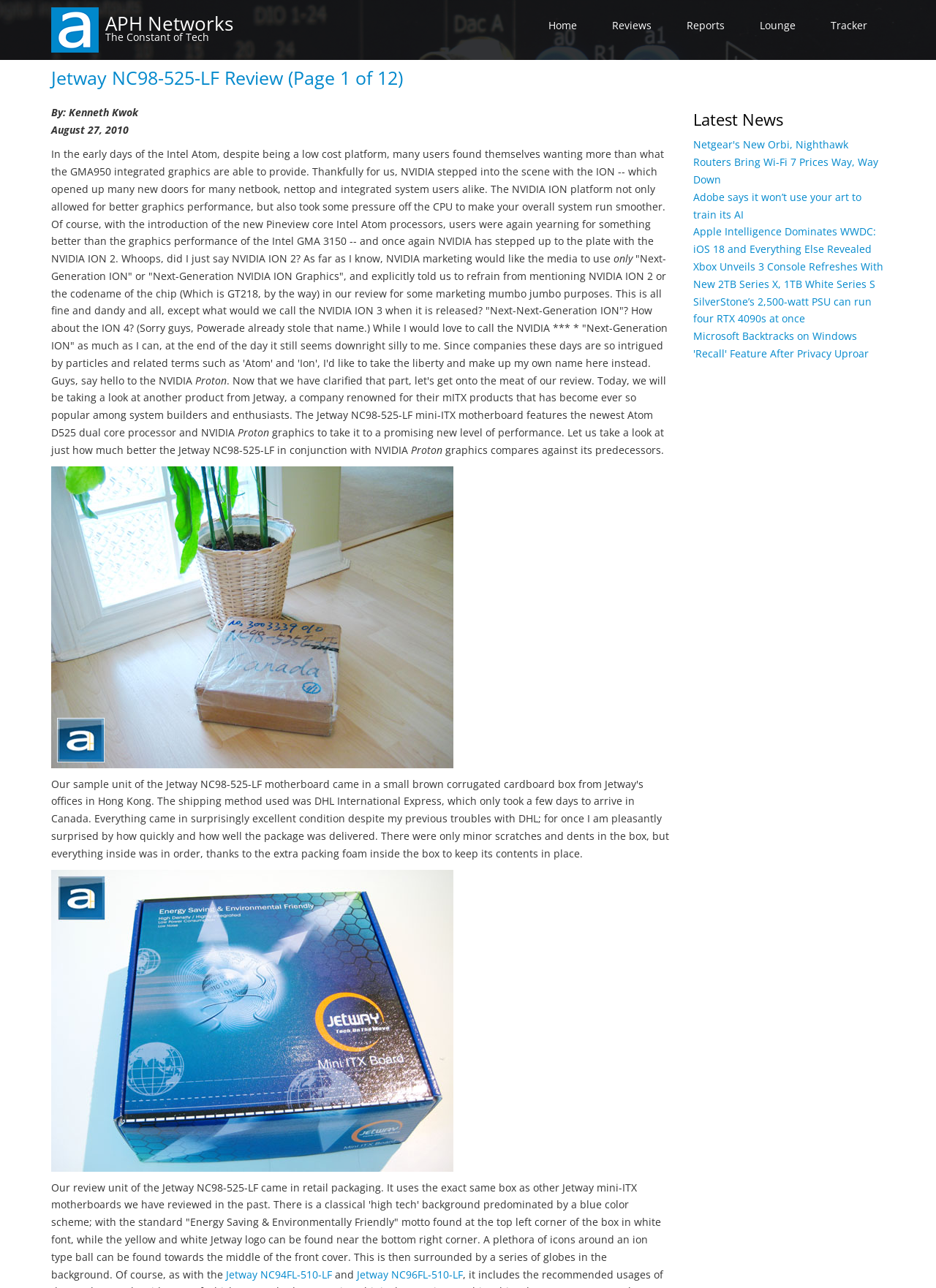Please extract the webpage's main title and generate its text content.

Jetway NC98-525-LF Review (Page 1 of 12)